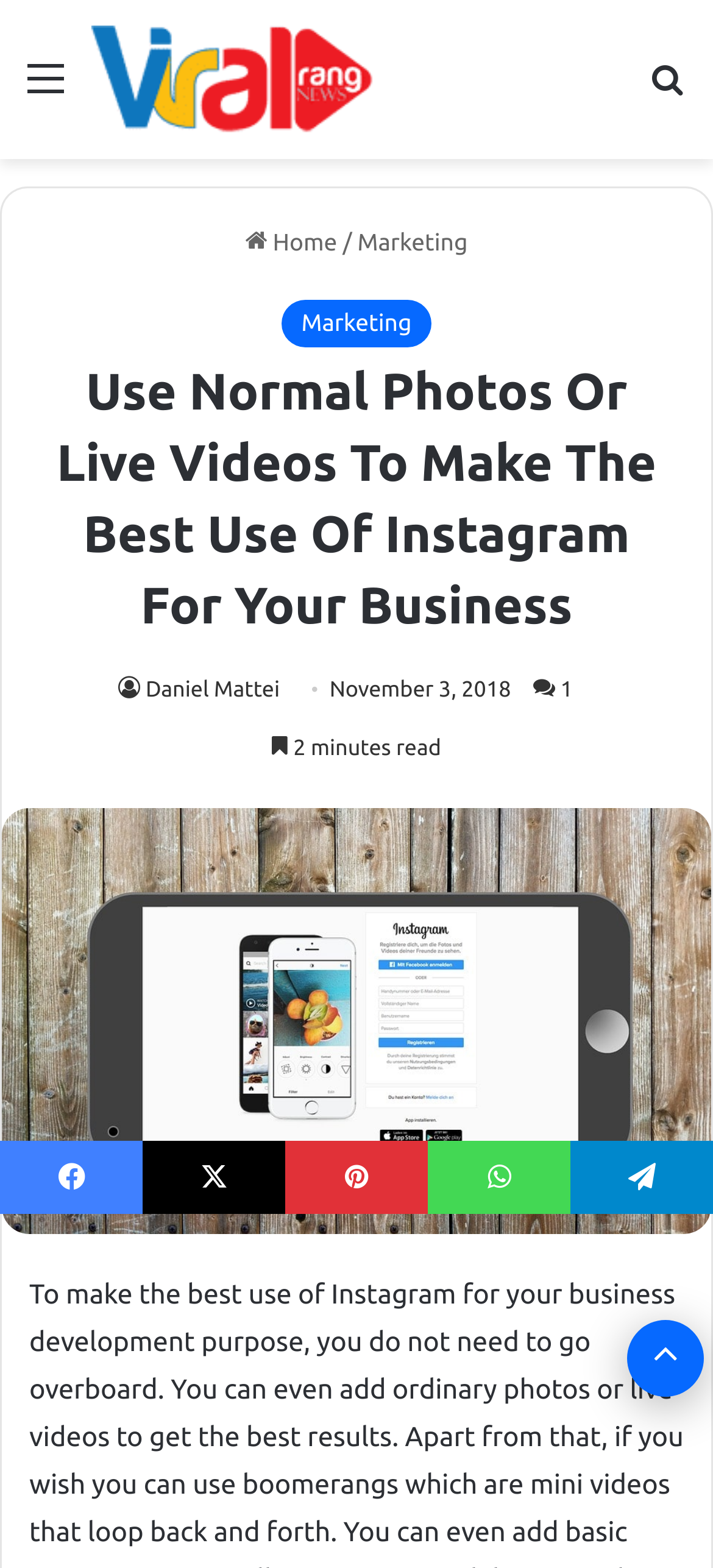Give a concise answer using only one word or phrase for this question:
Who is the author of the article?

Daniel Mattei